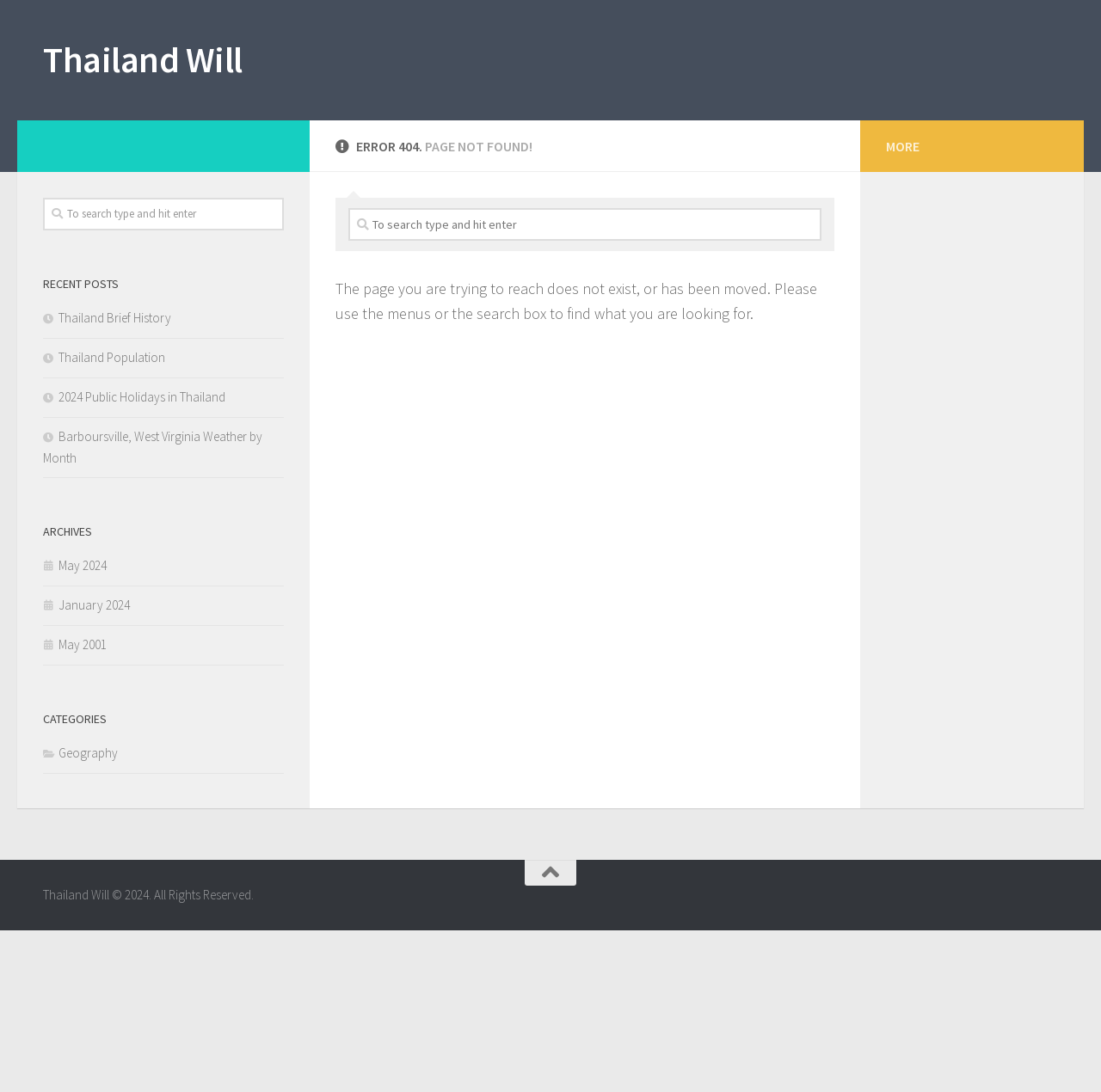Specify the bounding box coordinates of the area to click in order to follow the given instruction: "Go to Thailand Will homepage."

[0.039, 0.031, 0.22, 0.079]